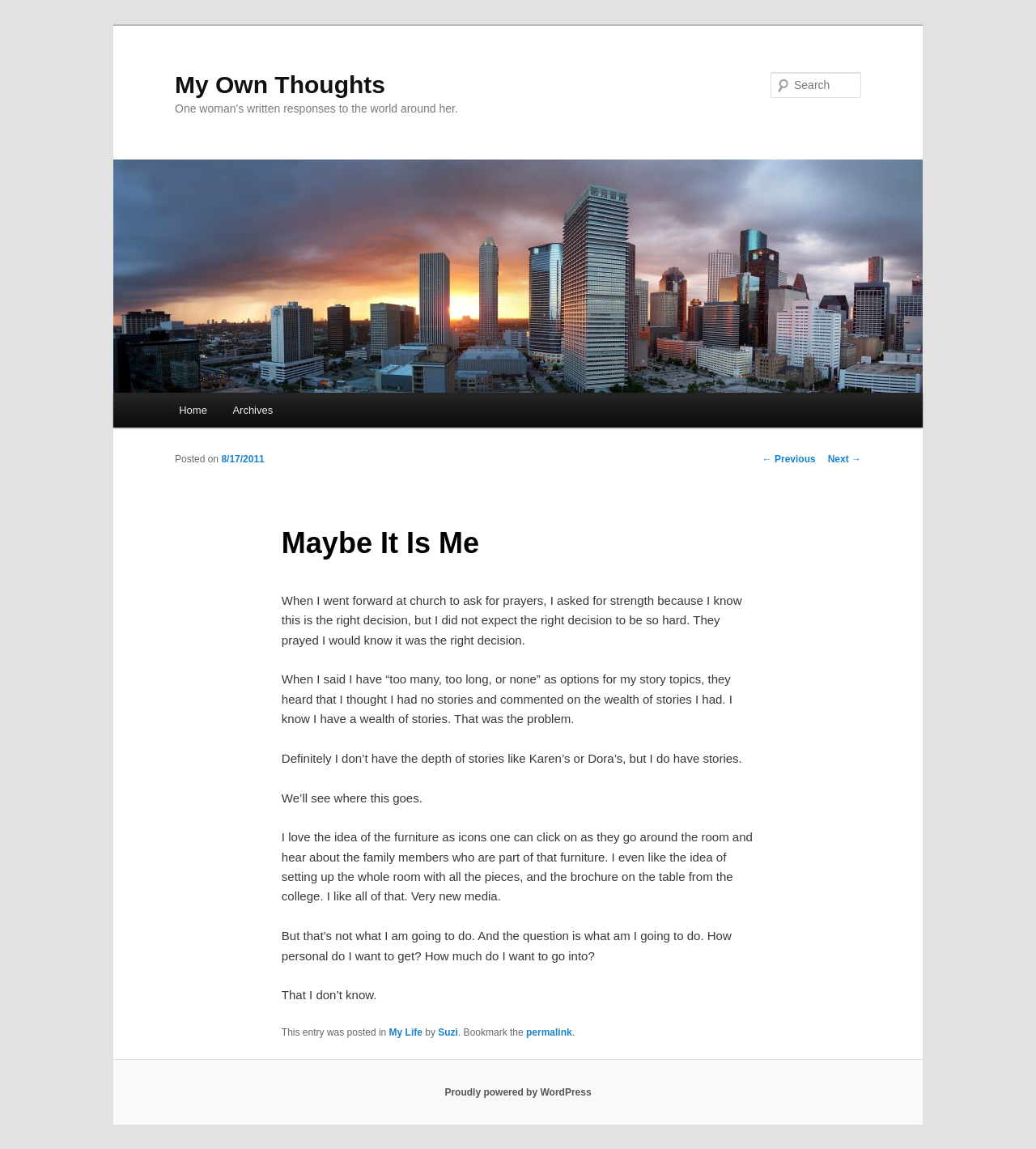What is the title of the blog?
Give a one-word or short phrase answer based on the image.

My Own Thoughts